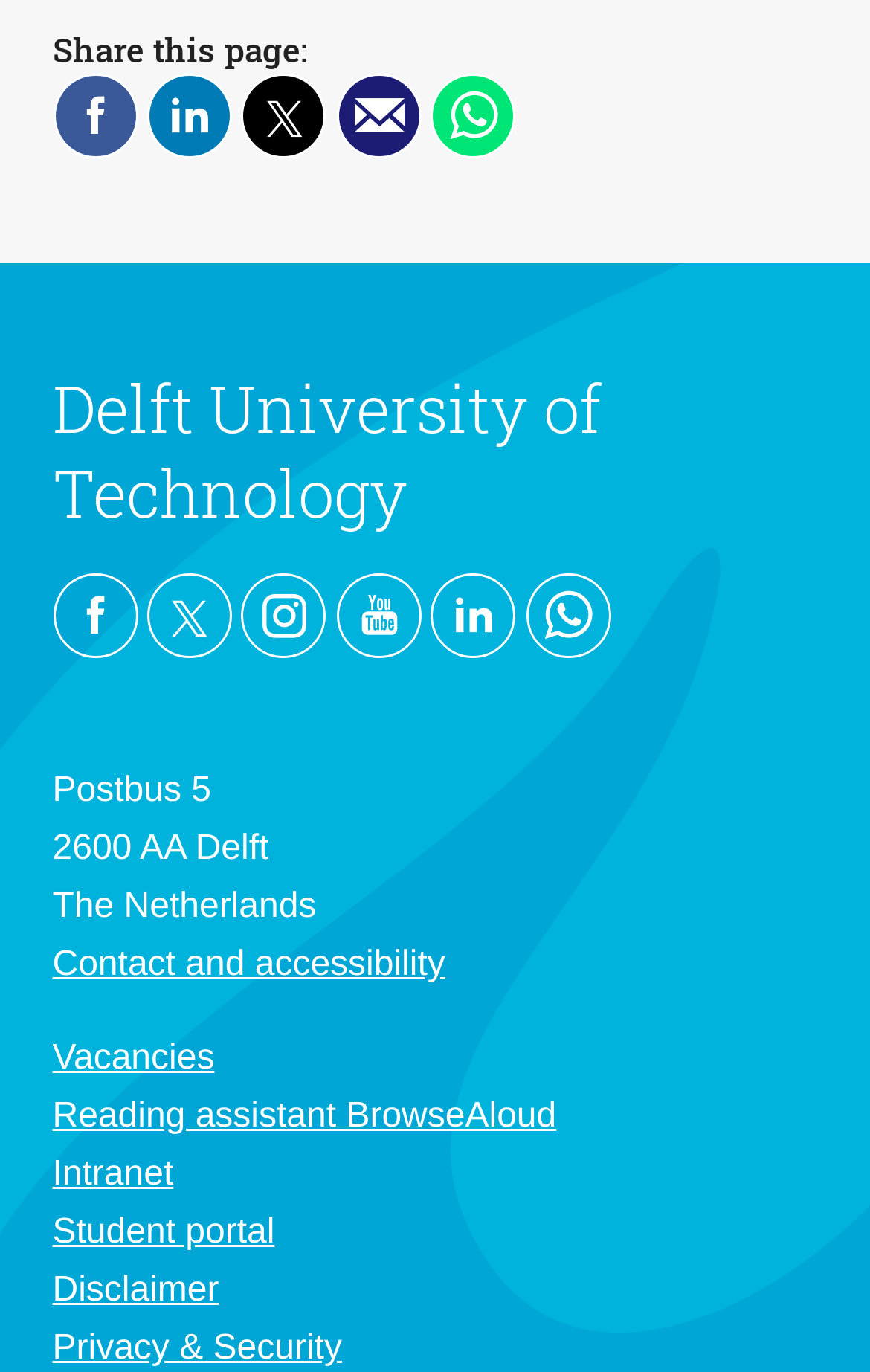Find the bounding box coordinates of the element to click in order to complete this instruction: "Share on Facebook". The bounding box coordinates must be four float numbers between 0 and 1, denoted as [left, top, right, bottom].

[0.06, 0.054, 0.158, 0.116]